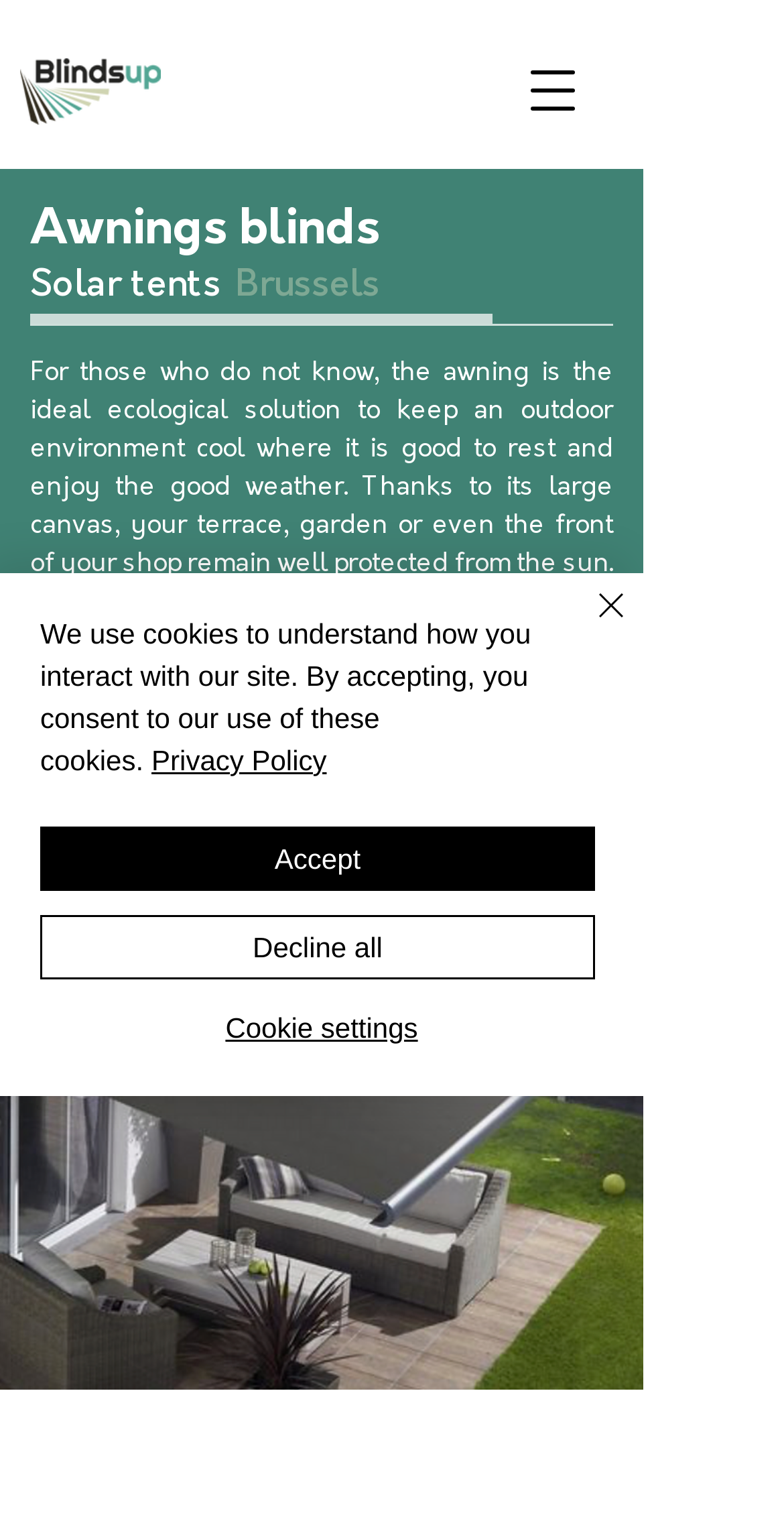Locate the bounding box coordinates of the clickable area to execute the instruction: "Send an email". Provide the coordinates as four float numbers between 0 and 1, represented as [left, top, right, bottom].

[0.274, 0.661, 0.547, 0.723]